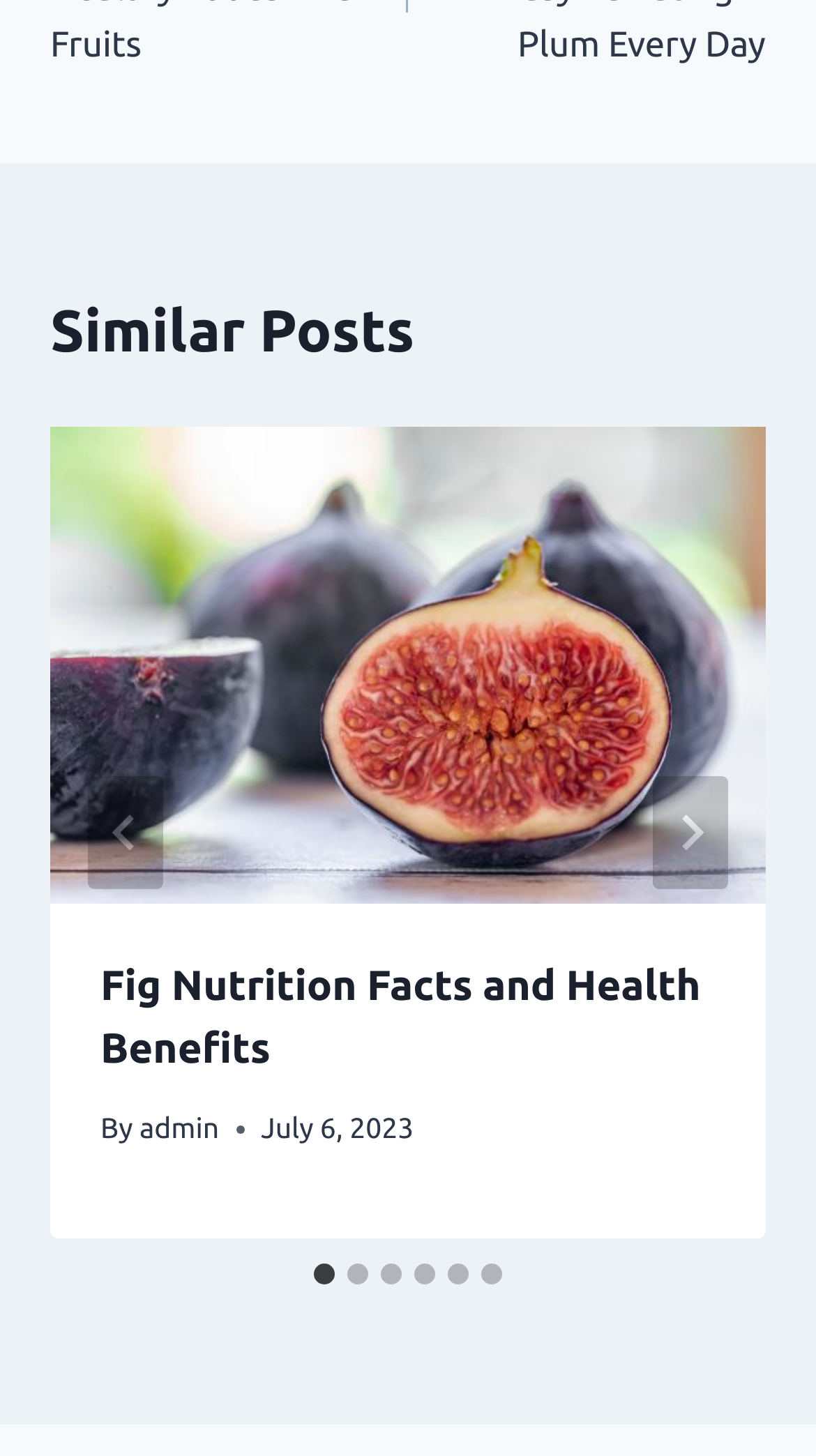Find and specify the bounding box coordinates that correspond to the clickable region for the instruction: "View Fig Nutrition Facts and Health Benefits".

[0.062, 0.292, 0.938, 0.62]